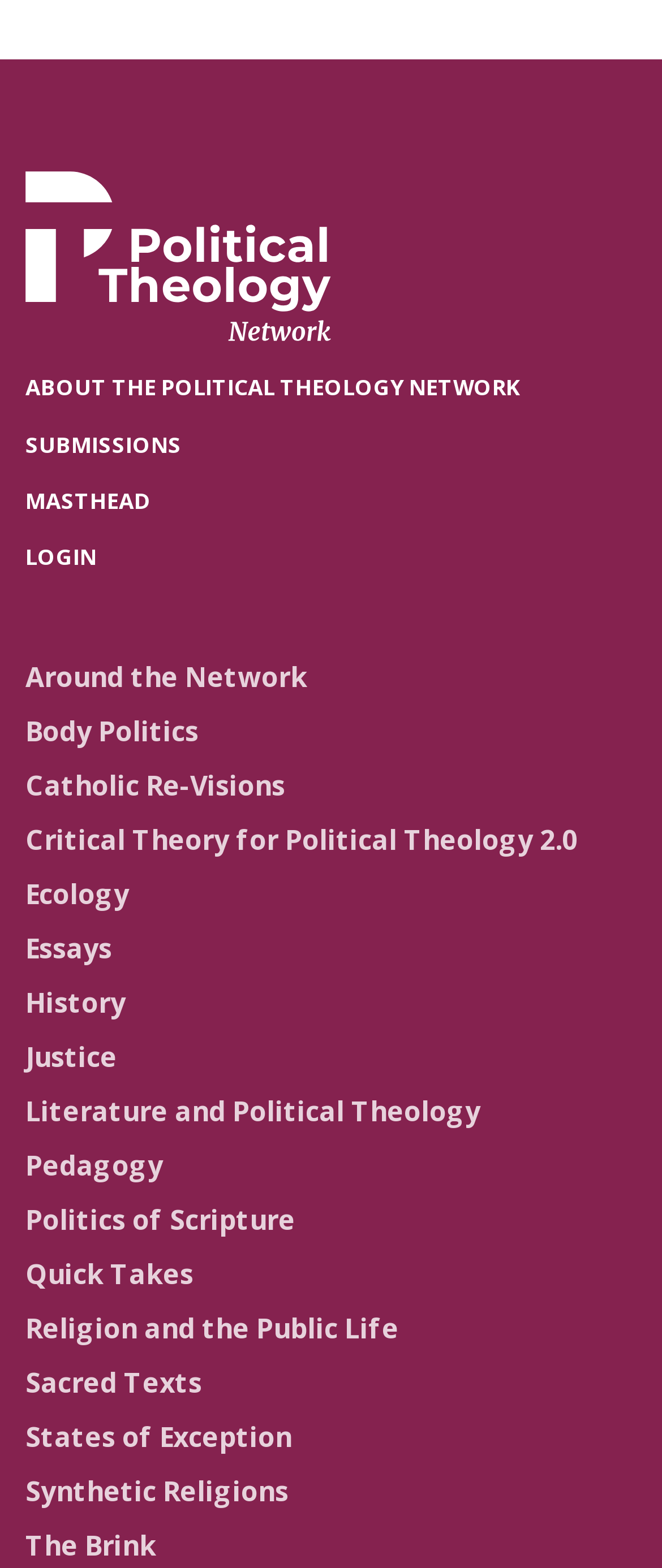Determine the bounding box coordinates of the clickable region to carry out the instruction: "explore the ecology section".

[0.038, 0.558, 0.195, 0.582]